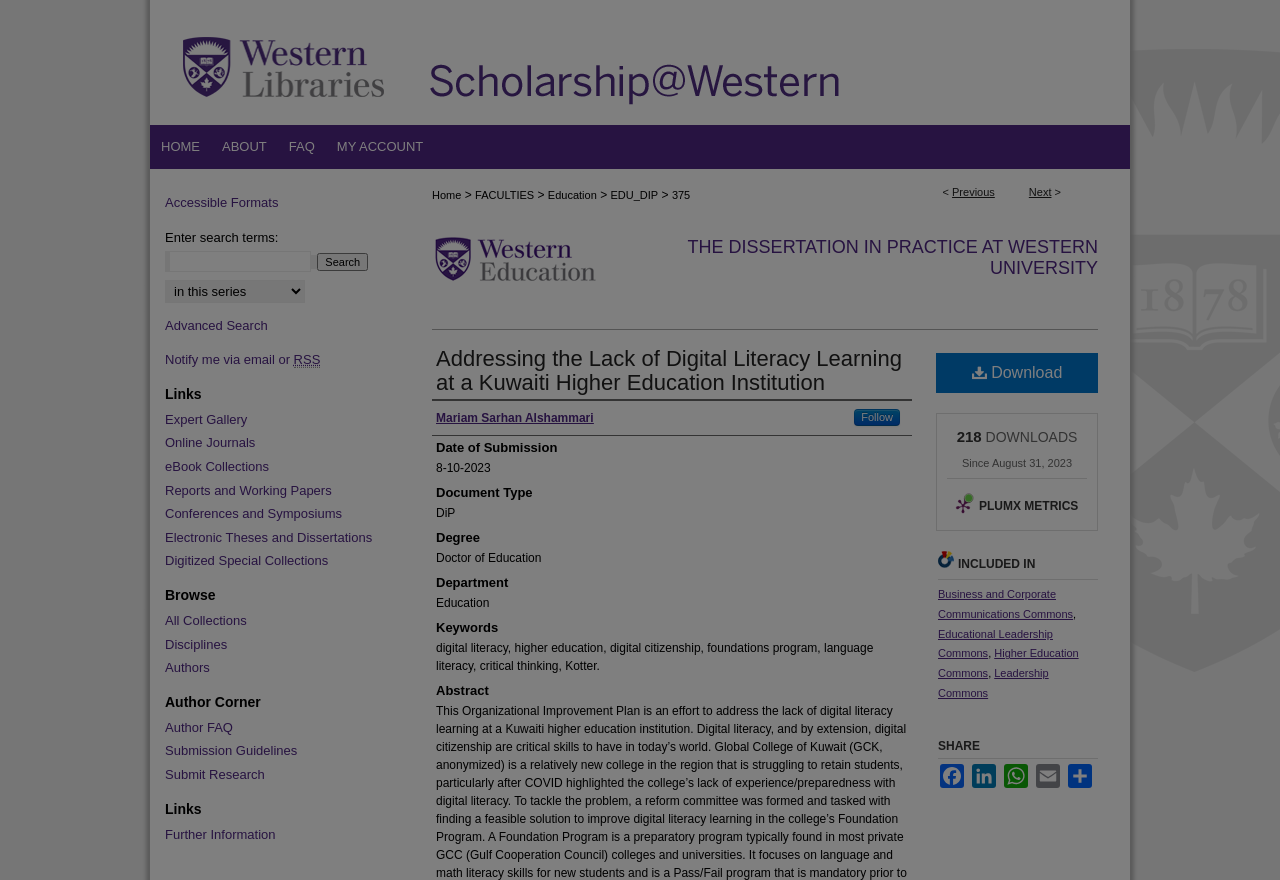Find the bounding box coordinates of the clickable area required to complete the following action: "Click on the 'Menu' link".

[0.953, 0.0, 1.0, 0.057]